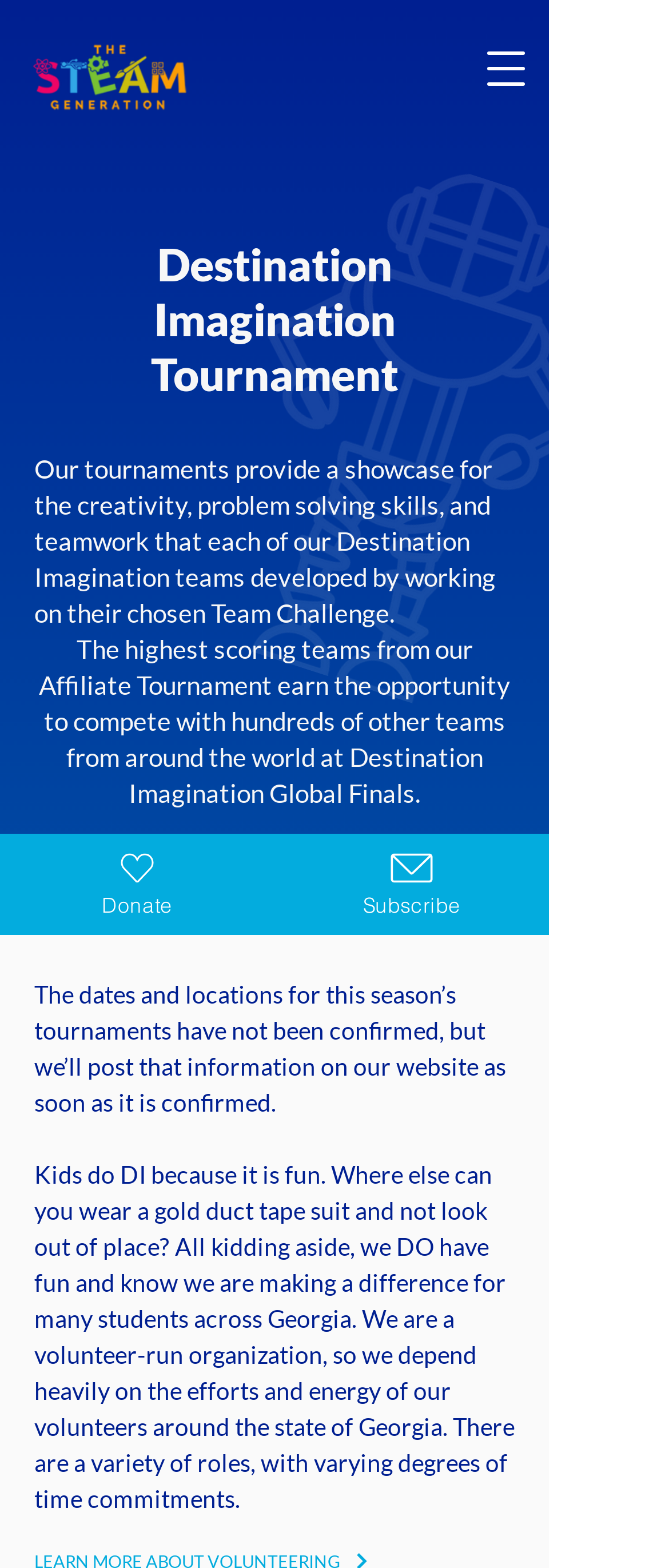Identify the coordinates of the bounding box for the element described below: "aria-label="Open navigation menu"". Return the coordinates as four float numbers between 0 and 1: [left, top, right, bottom].

[0.713, 0.022, 0.797, 0.065]